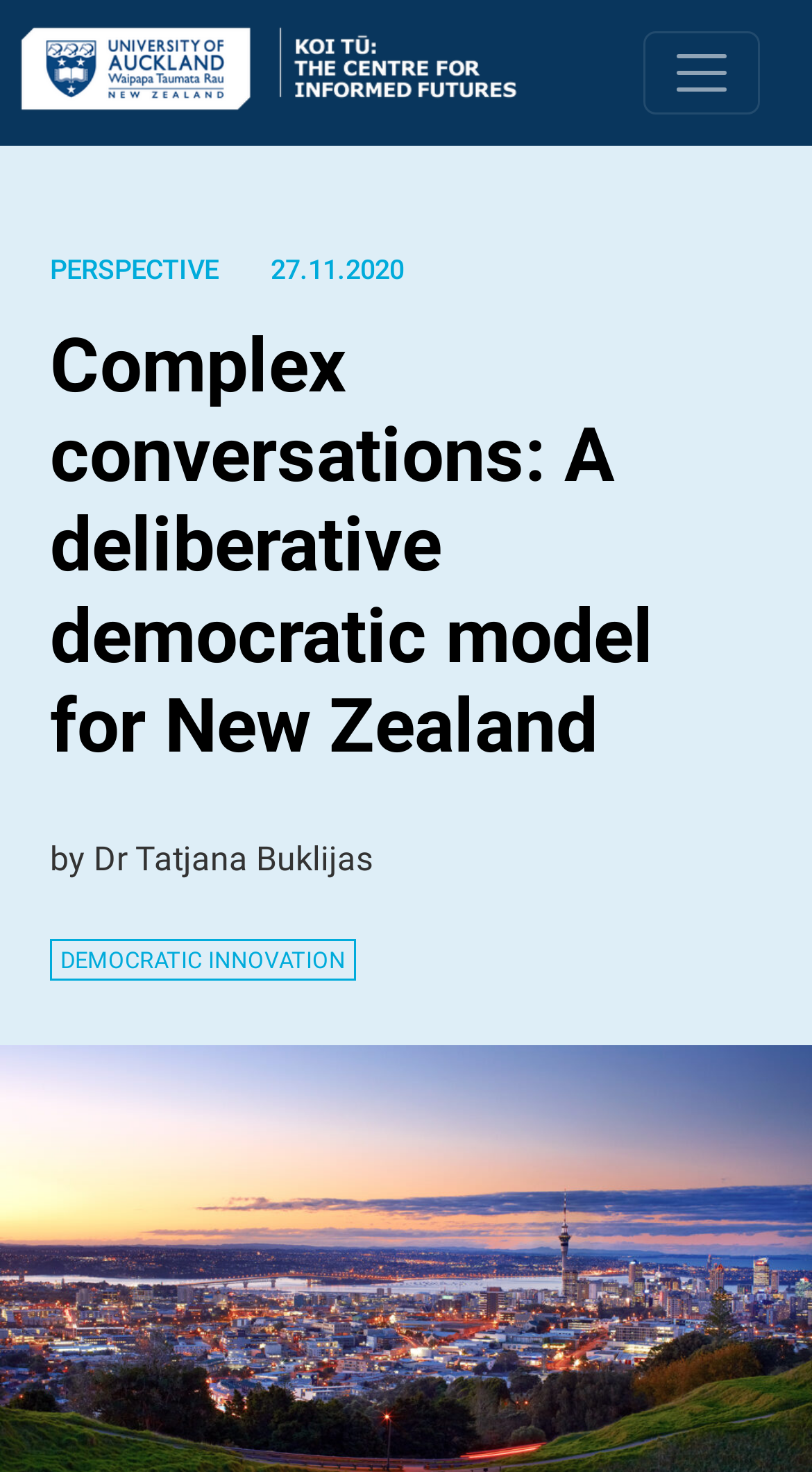Give a detailed account of the webpage, highlighting key information.

The webpage is about a deliberative democratic model for New Zealand, specifically discussing complex conversations. At the top of the page, there is a main navigation section that spans the entire width of the page, taking up about 10% of the screen's height. Within this section, there is a link to "Koi Tū: The Centre for Informed Futures" on the left side, accompanied by an image with the same name. On the right side of the navigation section, there is a toggle button to control the navigation menu.

Below the navigation section, there is a link to "PERSPECTIVE" on the left side, followed by a date "27.11.2020" in the middle. The main content of the page is a heading that reads "Complex conversations: A deliberative democratic model for New Zealand", which takes up about half of the screen's height. This heading is positioned near the top of the page, with the text "by Dr Tatjana Buklijas" written below it. Further down the page, there is a link to "DEMOCRATIC INNOVATION" on the left side.